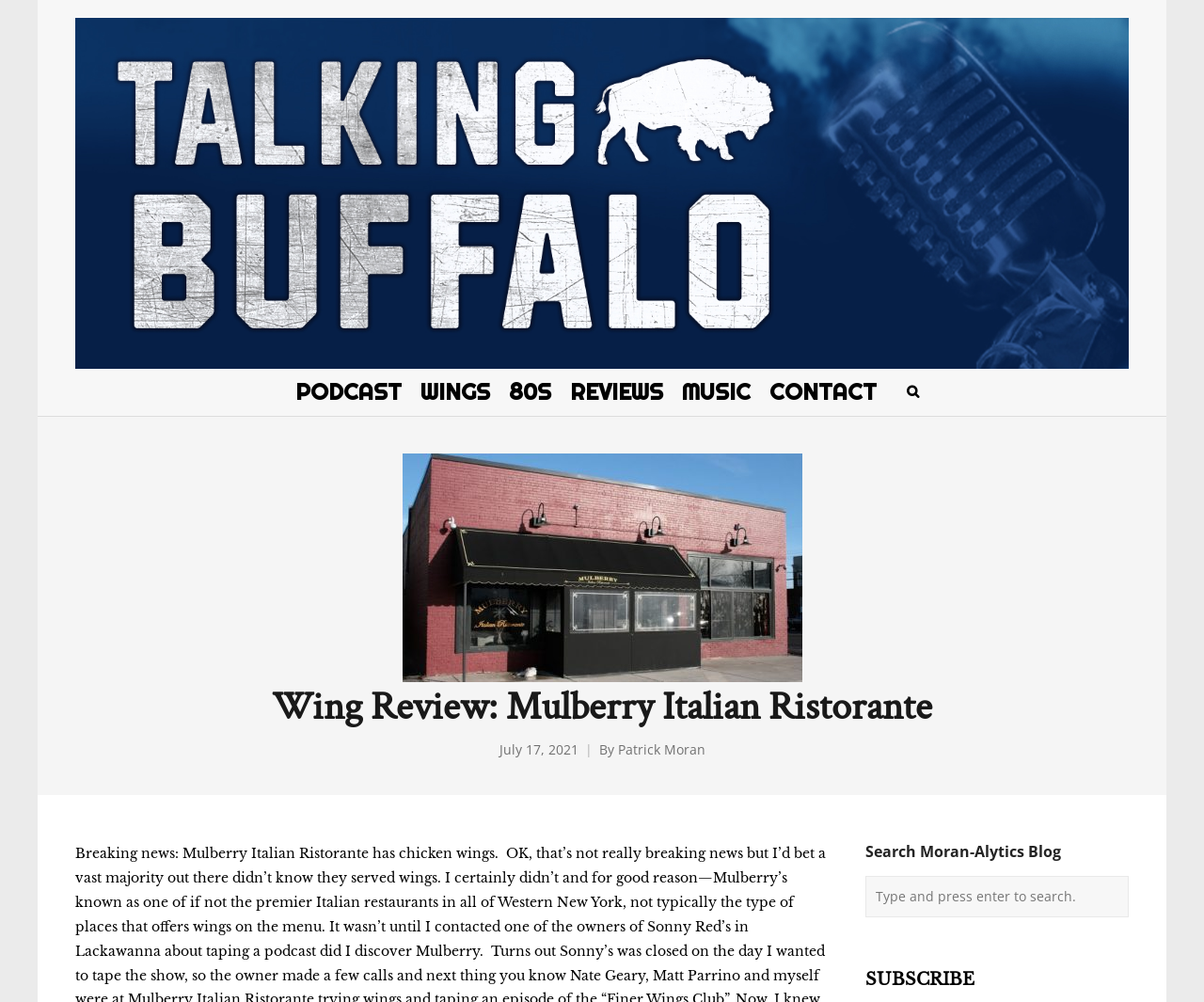Please identify the bounding box coordinates of the clickable area that will fulfill the following instruction: "Go to Home". The coordinates should be in the format of four float numbers between 0 and 1, i.e., [left, top, right, bottom].

None